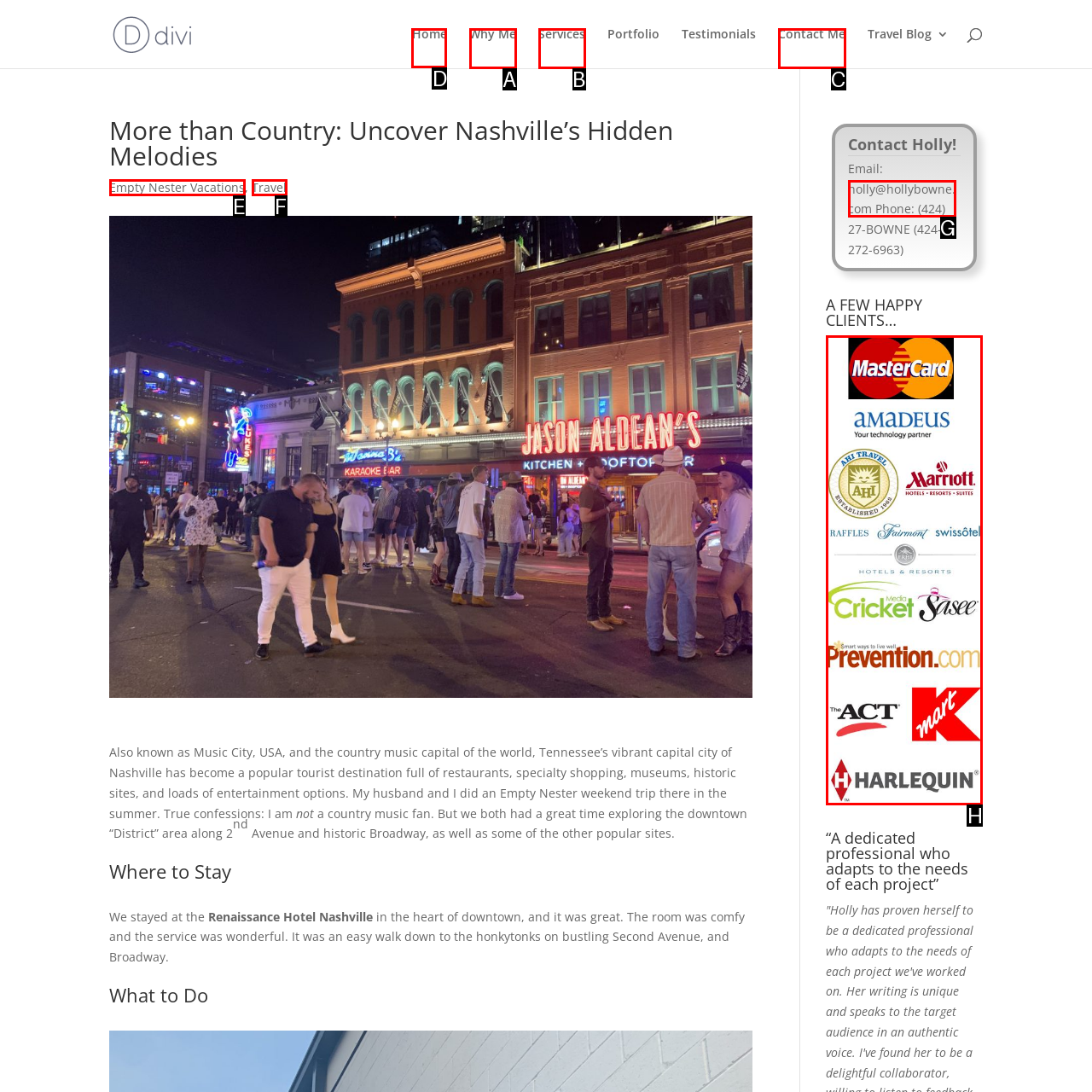Choose the letter that corresponds to the correct button to accomplish the task: Click on the 'Home' link
Reply with the letter of the correct selection only.

D